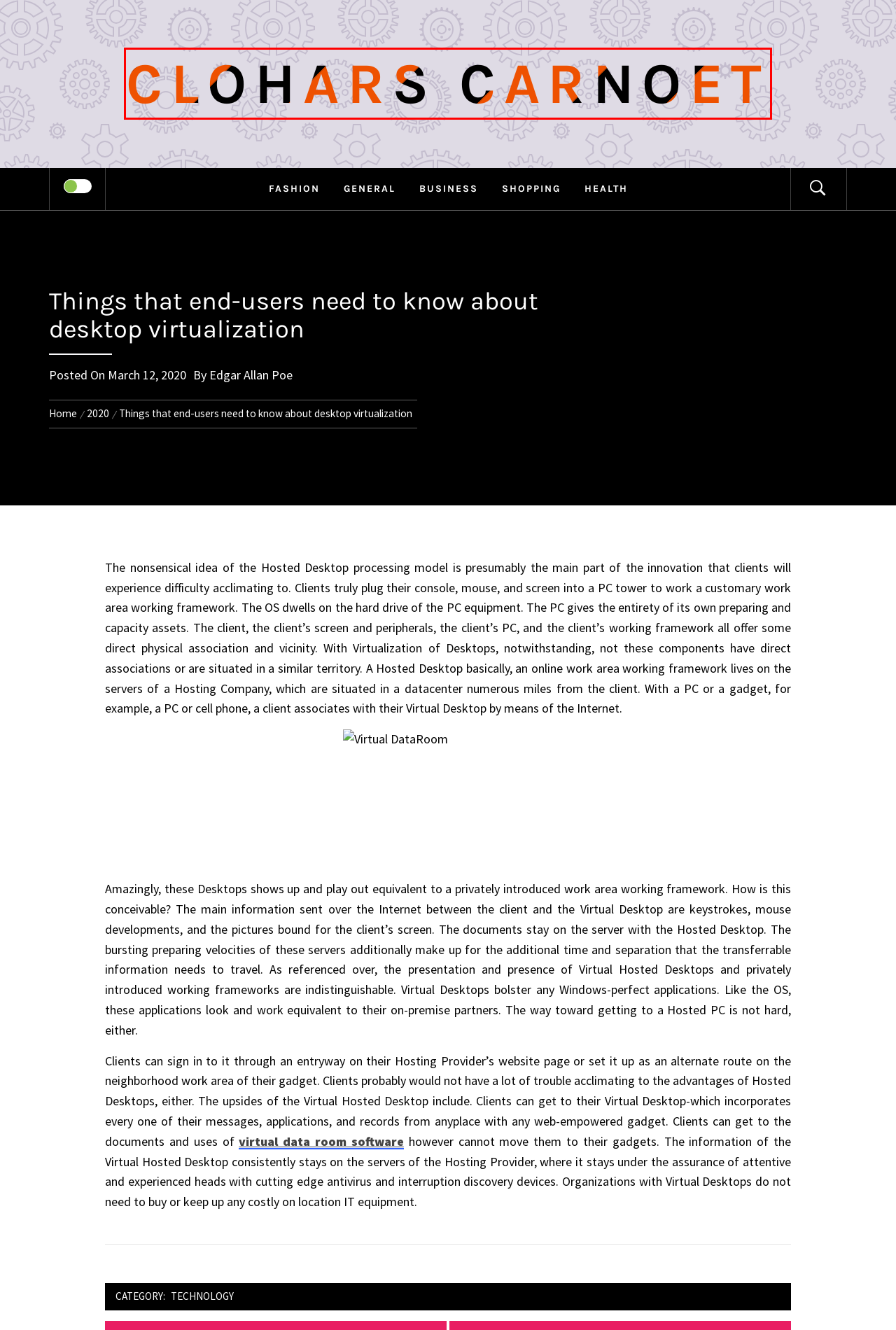A screenshot of a webpage is provided, featuring a red bounding box around a specific UI element. Identify the webpage description that most accurately reflects the new webpage after interacting with the selected element. Here are the candidates:
A. Fashion – Clohars Carnoet
B. Edgar Allan Poe – Clohars Carnoet
C. Shopping – Clohars Carnoet
D. General – Clohars Carnoet
E. Clohars Carnoet
F. Health – Clohars Carnoet
G. March 12, 2020 – Clohars Carnoet
H. 2020 – Clohars Carnoet

E